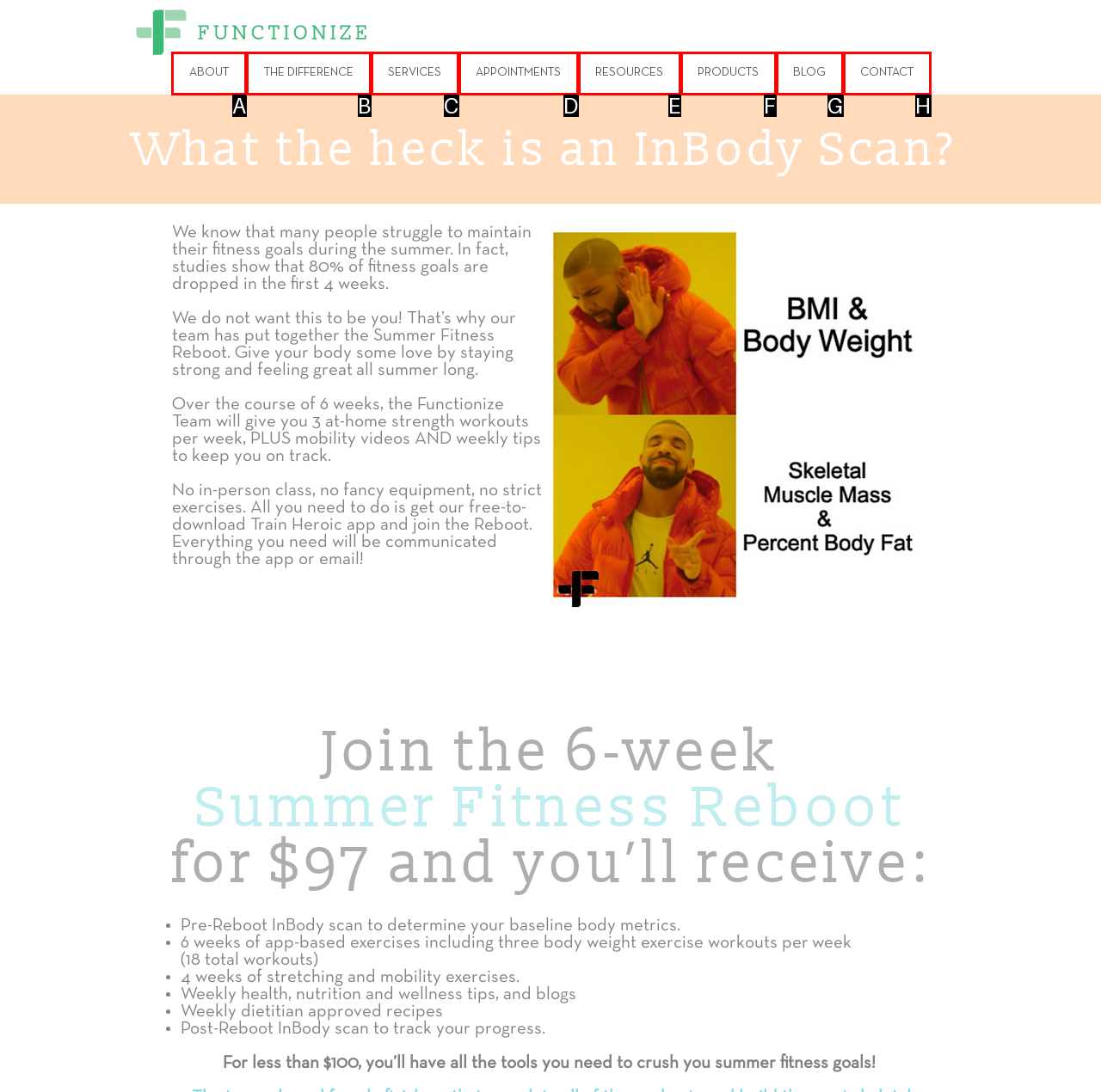Determine the option that aligns with this description: THE DIFFERENCE
Reply with the option's letter directly.

B